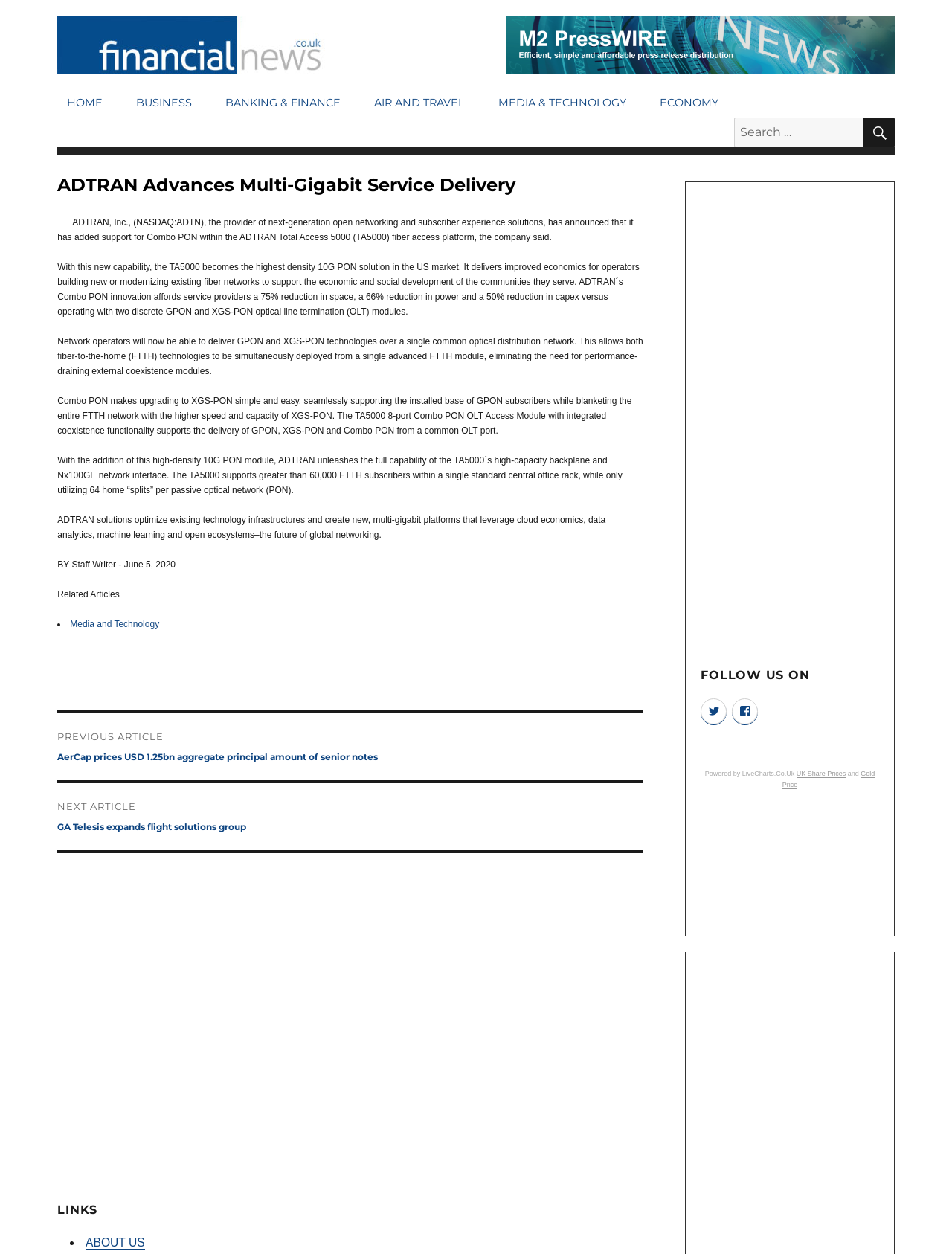Please predict the bounding box coordinates of the element's region where a click is necessary to complete the following instruction: "Explore a fascinating history of tea". The coordinates should be represented by four float numbers between 0 and 1, i.e., [left, top, right, bottom].

None